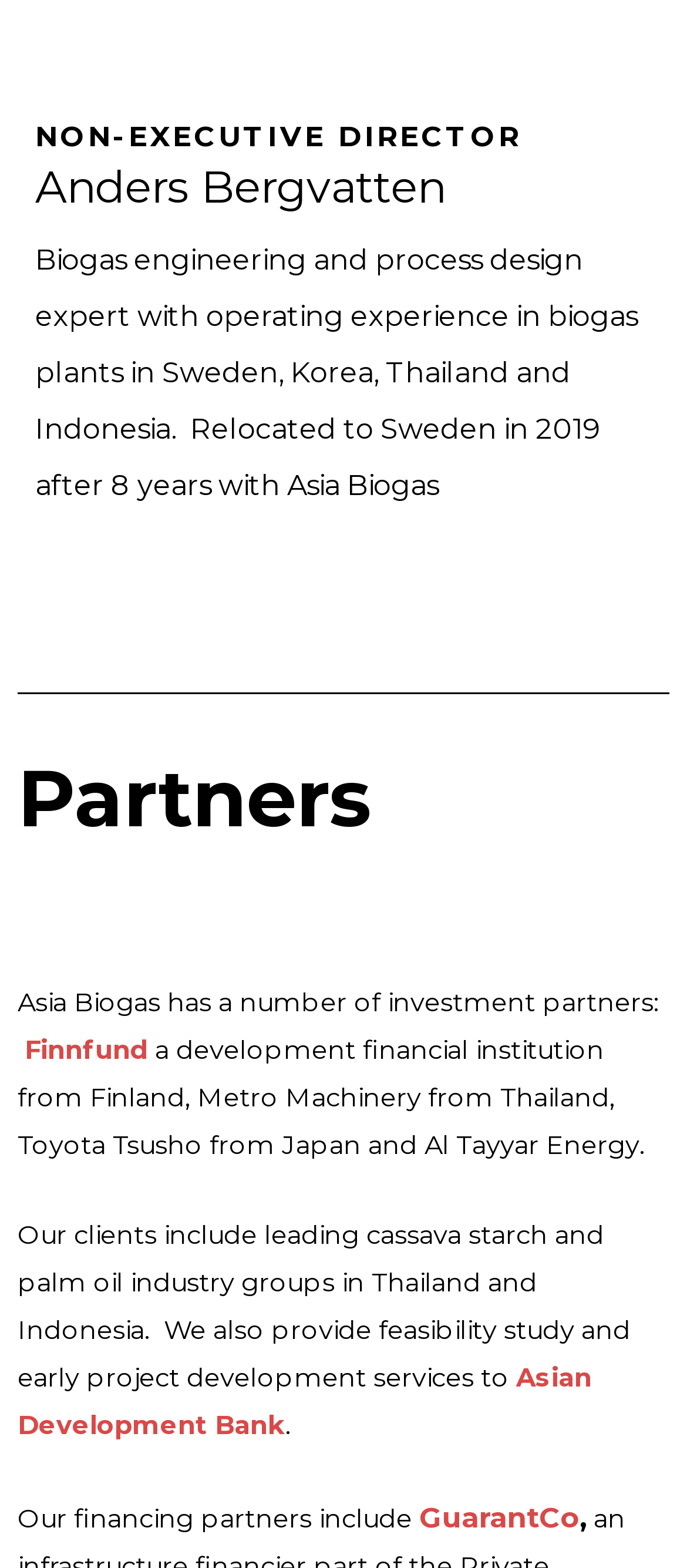Based on the element description: "Asian Development Bank", identify the UI element and provide its bounding box coordinates. Use four float numbers between 0 and 1, [left, top, right, bottom].

[0.026, 0.869, 0.862, 0.919]